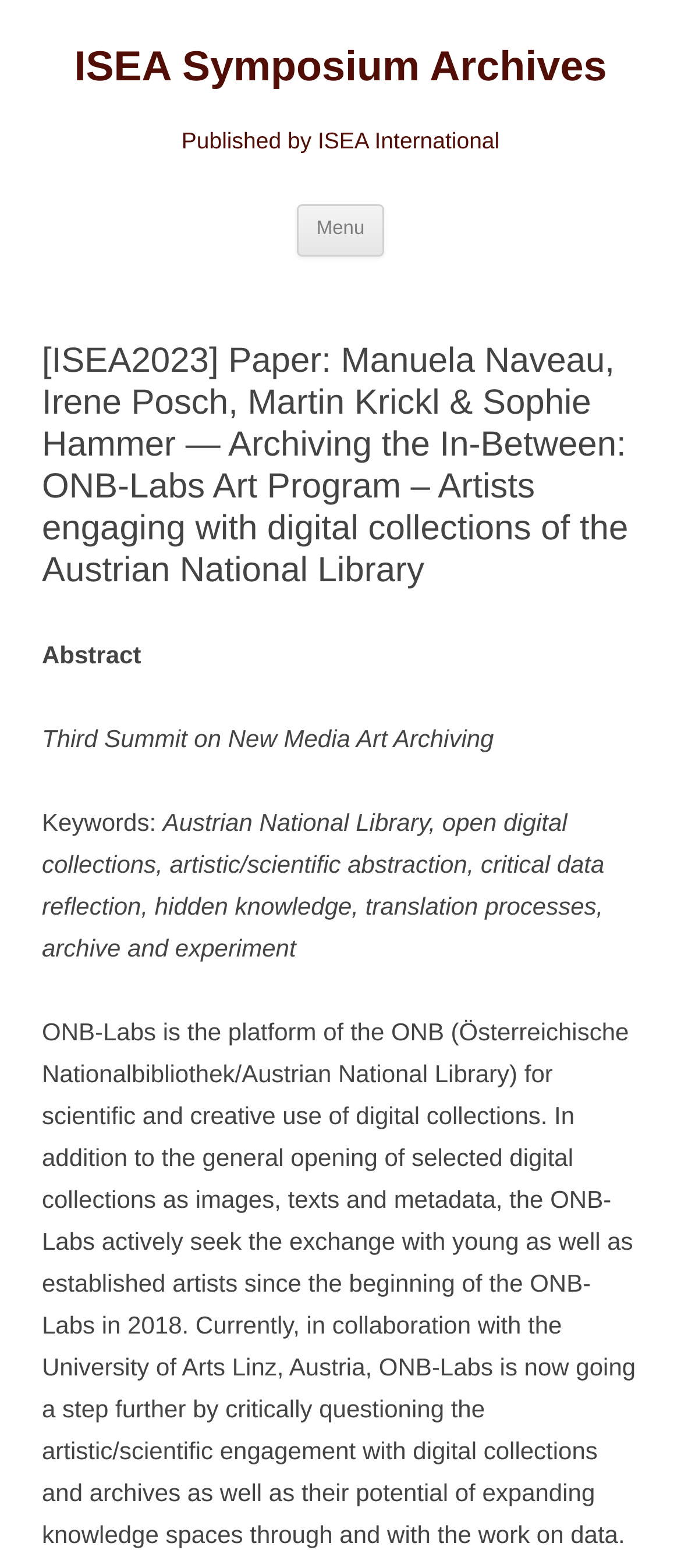What is the role of ONB-Labs?
Using the information presented in the image, please offer a detailed response to the question.

I found the answer by reading the static text element that contains the description of ONB-Labs. It states that 'ONB-Labs is the platform of the ONB (Österreichische Nationalbibliothek/Austrian National Library) for scientific and creative use of digital collections'.